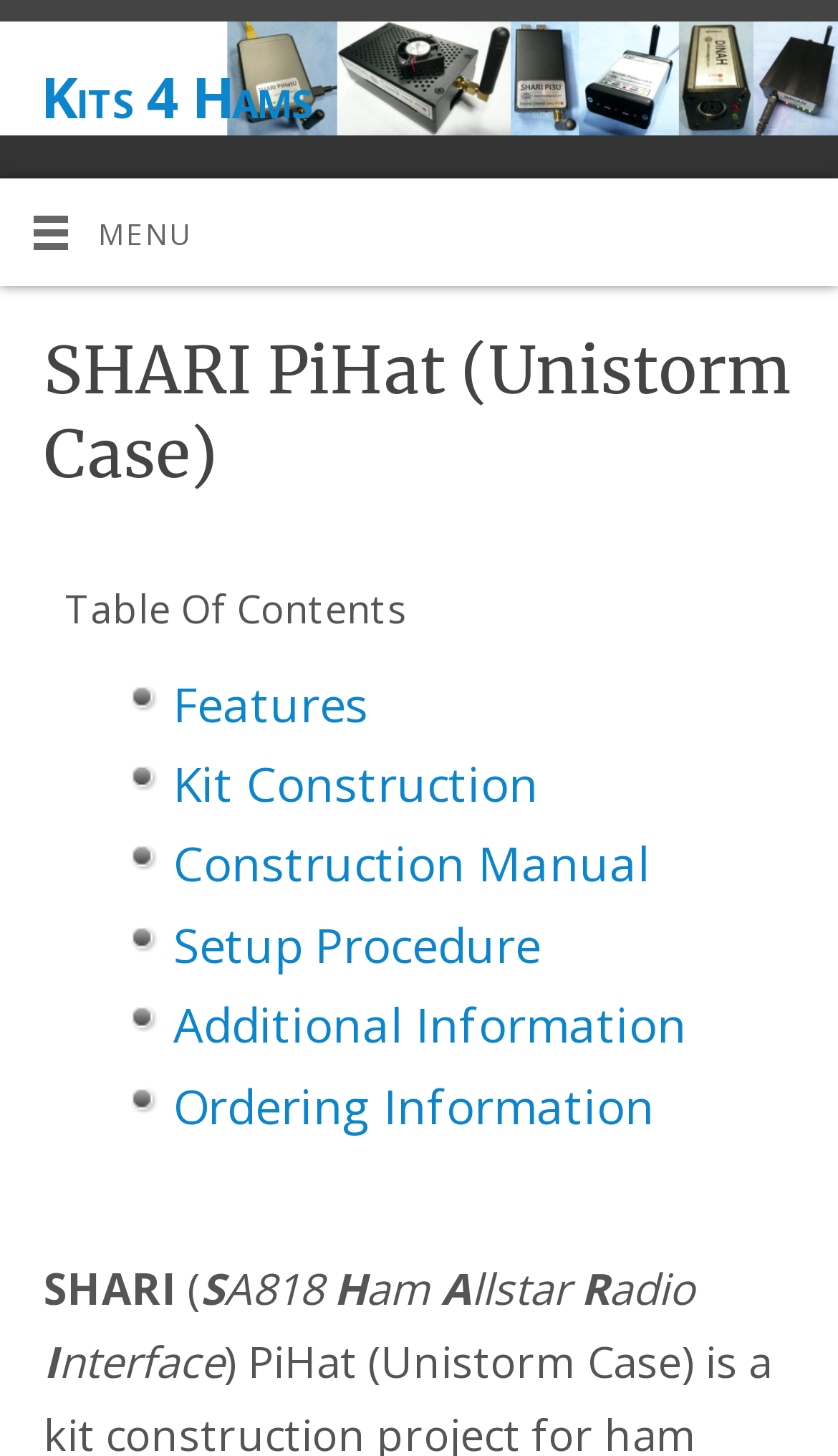Answer the following inquiry with a single word or phrase:
Is there a logo image on the webpage?

Yes